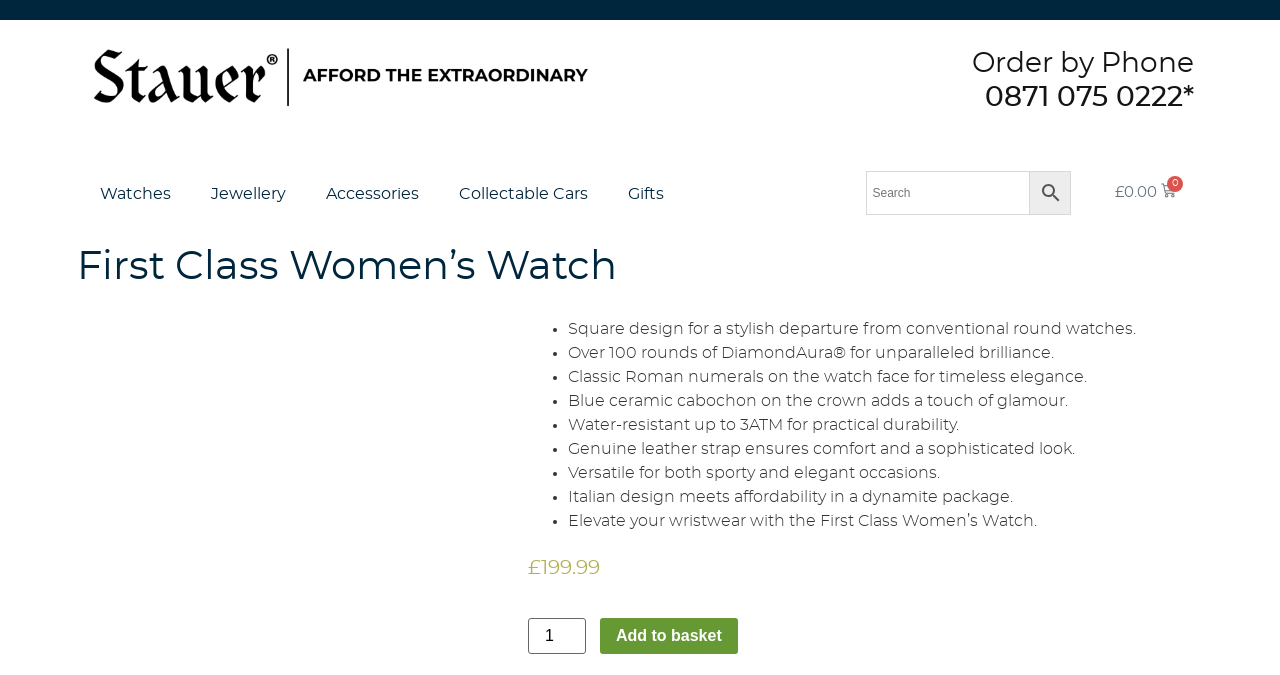Ascertain the bounding box coordinates for the UI element detailed here: "Watches". The coordinates should be provided as [left, top, right, bottom] with each value being a float between 0 and 1.

[0.062, 0.254, 0.149, 0.322]